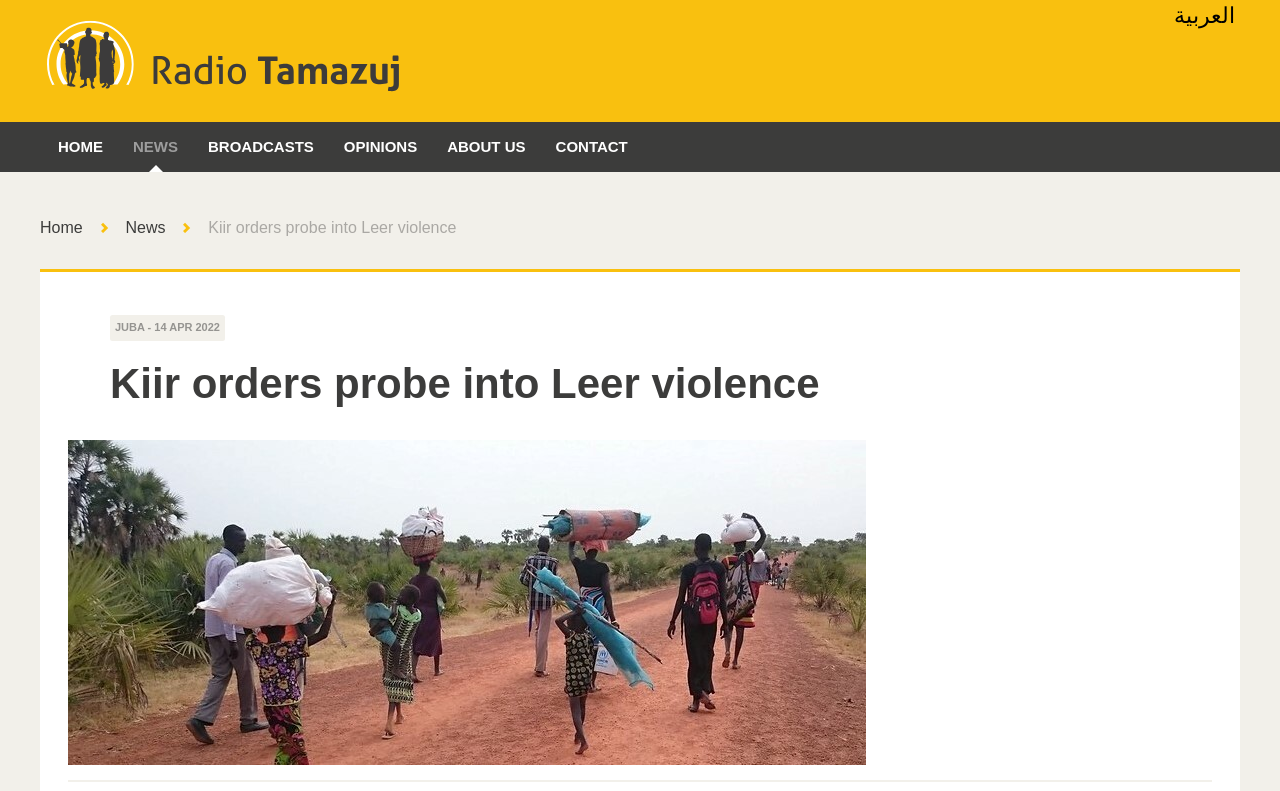Provide a one-word or short-phrase response to the question:
How many links are there in the top navigation bar?

7